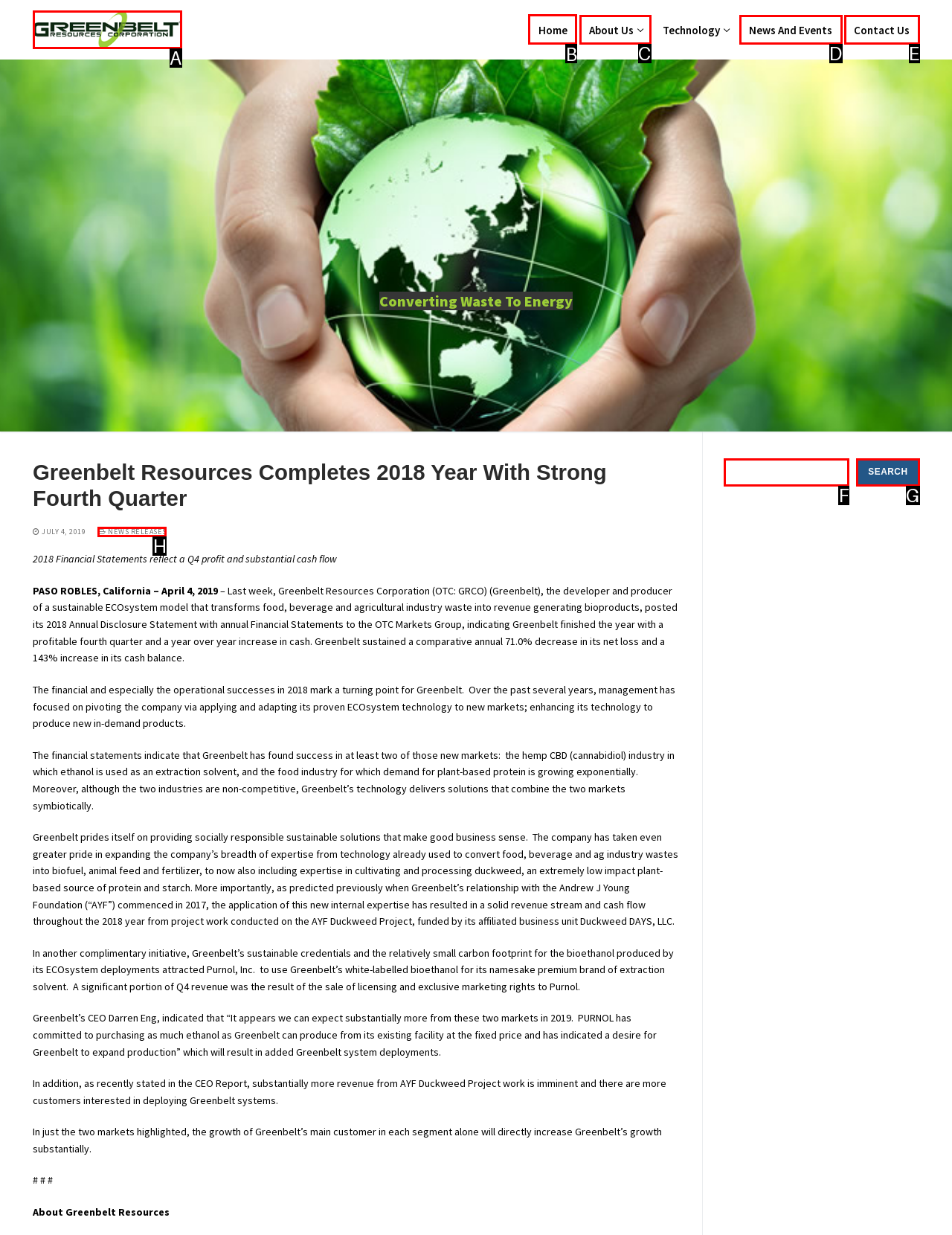Identify which lettered option completes the task: Click on the 'Home' link. Provide the letter of the correct choice.

B